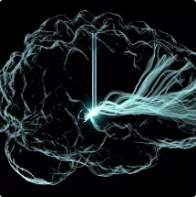Elaborate on the image by describing it in detail.

The image visually represents the concept of deep brain stimulation, illustrating abstract neural pathways and connections within the brain. The glowing center suggests activation, with ethereal, flowing lines showcasing the dynamic interactions of brain activity. This imagery emphasizes the advanced research and technological innovations in neurology, particularly the applications of deep brain stimulation in treating various neurological conditions. The dark background enhances the focus on the energetic movements within the brain, highlighting the intricacies of neural communication and the potential for therapeutic interventions.